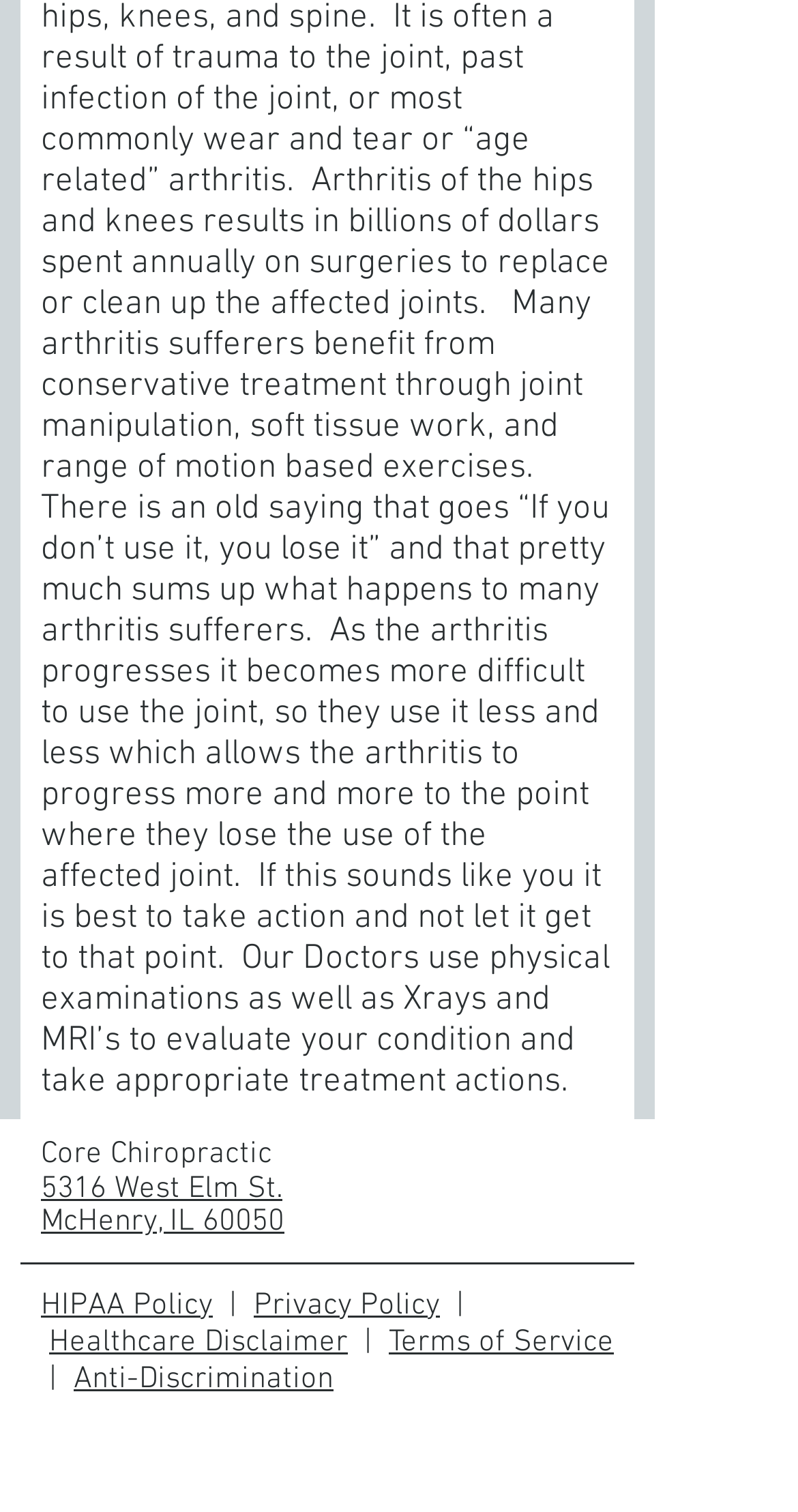Find the bounding box of the UI element described as follows: "|".

[0.062, 0.899, 0.092, 0.924]